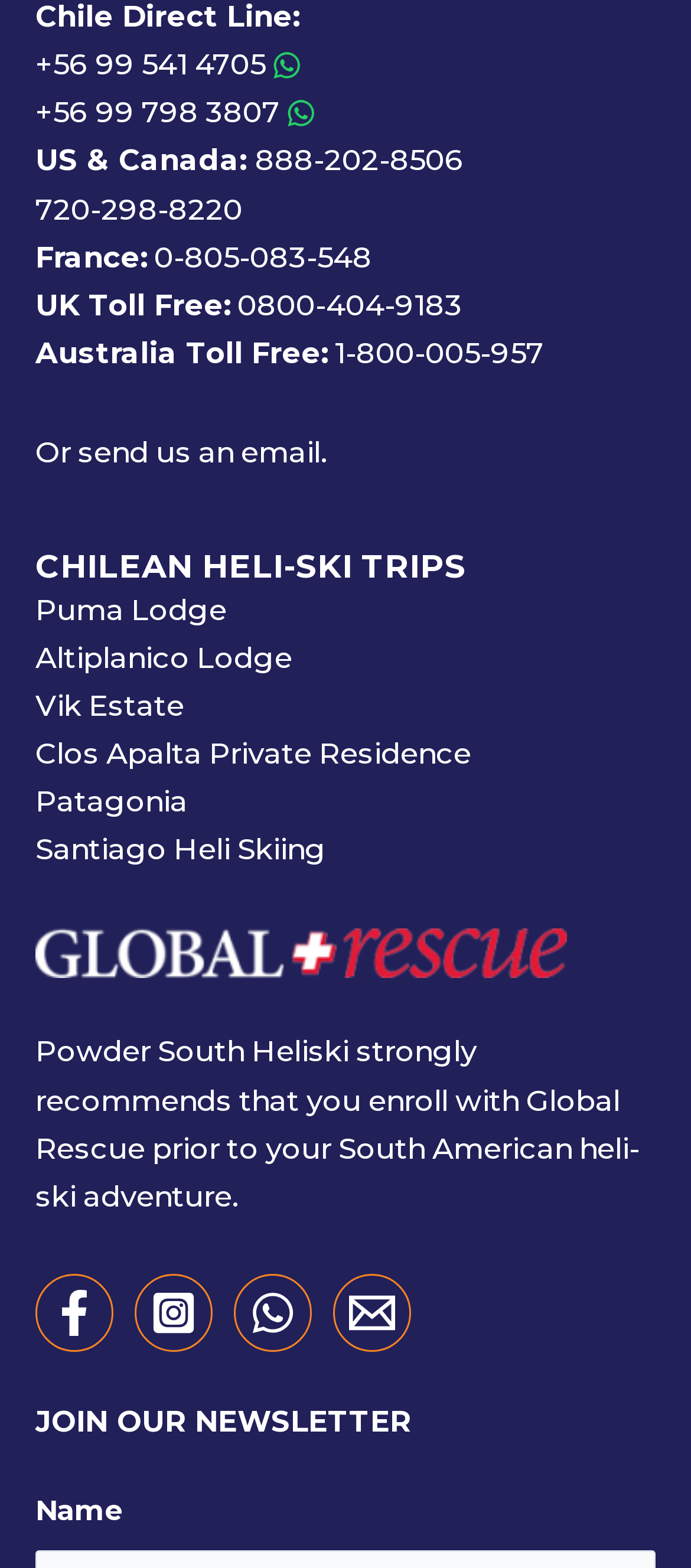Pinpoint the bounding box coordinates of the element you need to click to execute the following instruction: "Click the search button". The bounding box should be represented by four float numbers between 0 and 1, in the format [left, top, right, bottom].

None